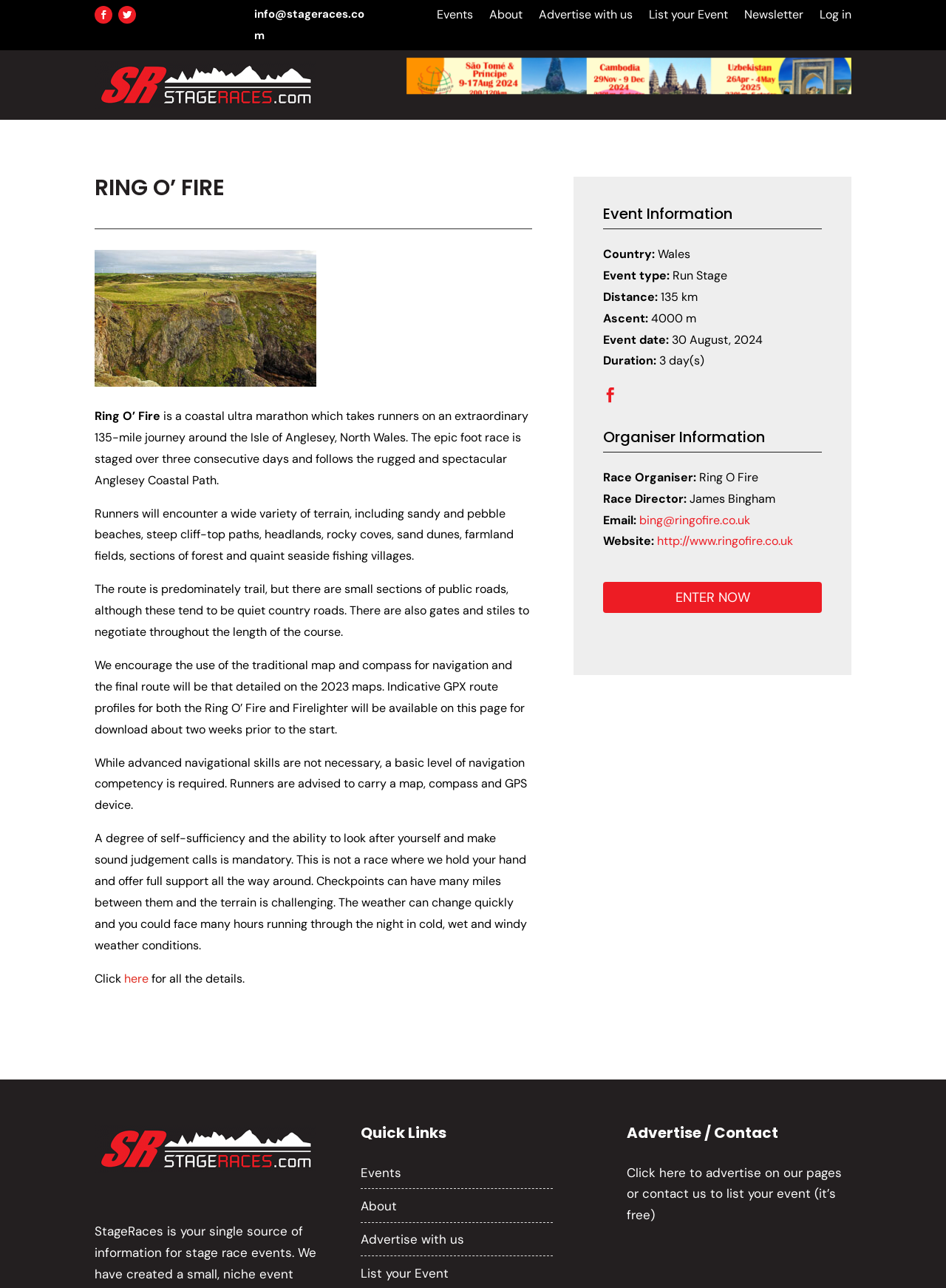What is the type of event?
Give a detailed response to the question by analyzing the screenshot.

The type of event can be found in the StaticText 'Event type:' which is followed by 'Run Stage'.